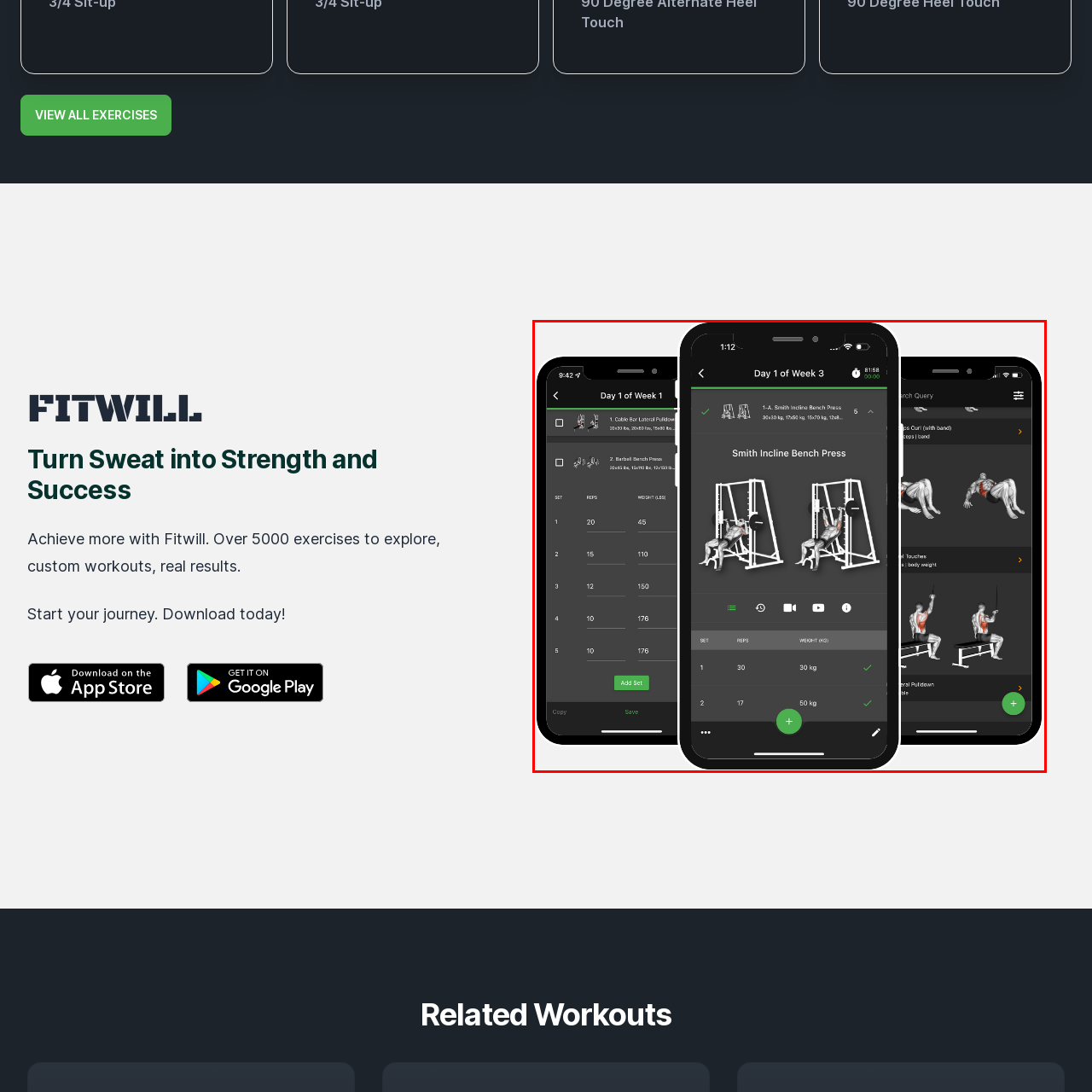Observe the image framed by the red bounding box and present a detailed answer to the following question, relying on the visual data provided: How many sets and reps are shown?

Although the screenshot shows a detailed breakdown of the exercise, including the number of sets and repetitions, the exact numbers are not provided in the caption. Therefore, I cannot determine the specific number of sets and reps.